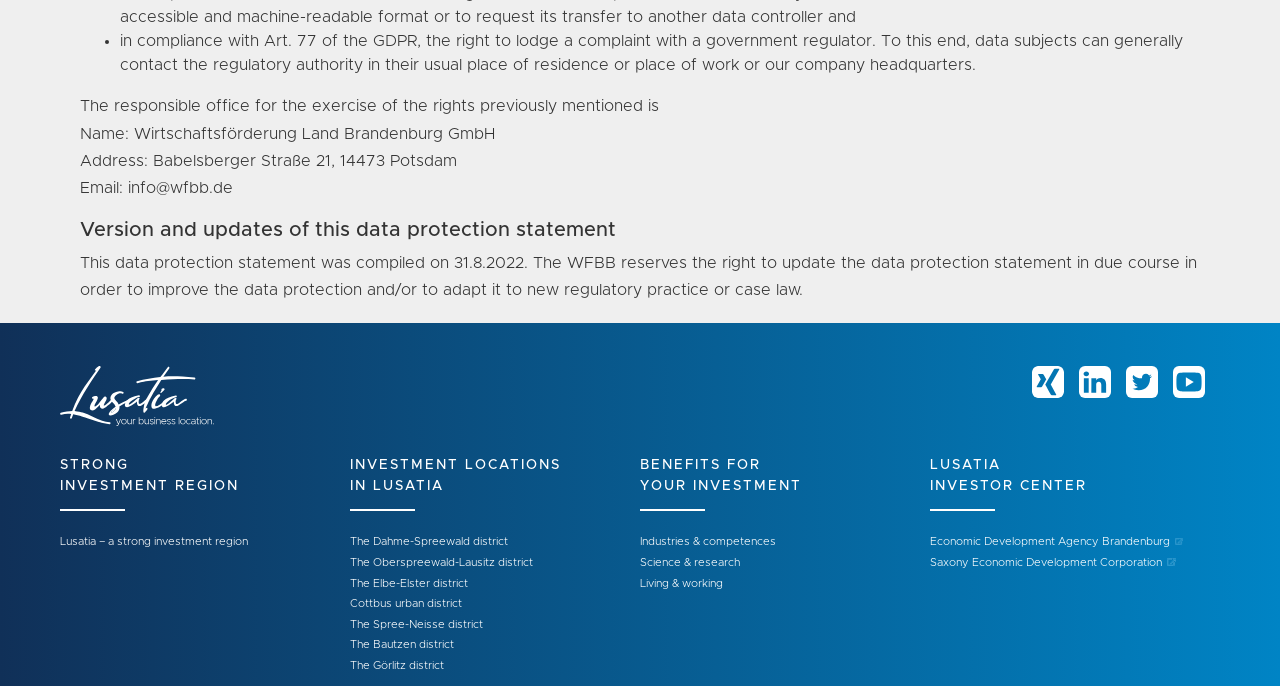Locate the bounding box coordinates of the element to click to perform the following action: 'Contact LUSATIA INVESTOR CENTER'. The coordinates should be given as four float values between 0 and 1, in the form of [left, top, right, bottom].

[0.727, 0.668, 0.849, 0.718]